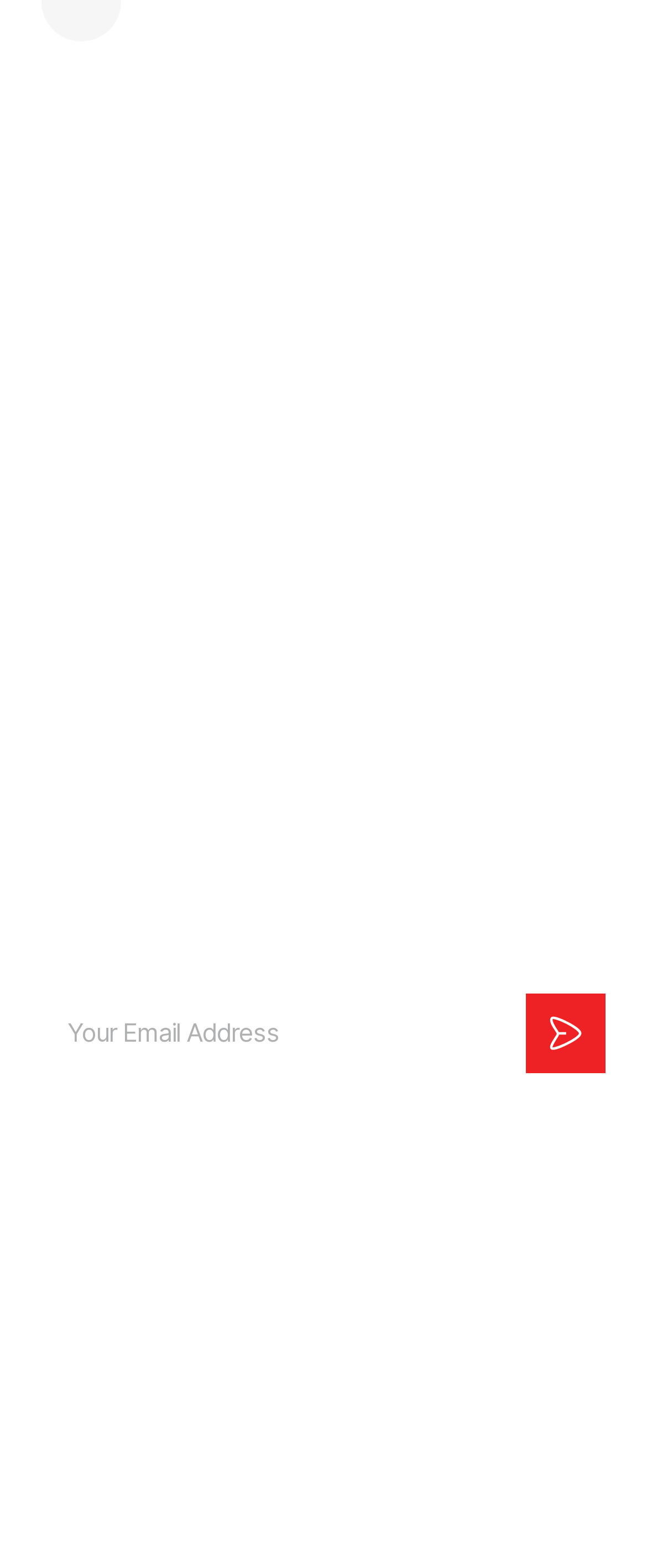Respond with a single word or phrase to the following question: What is the address mentioned on the webpage?

Killington, VT 05751